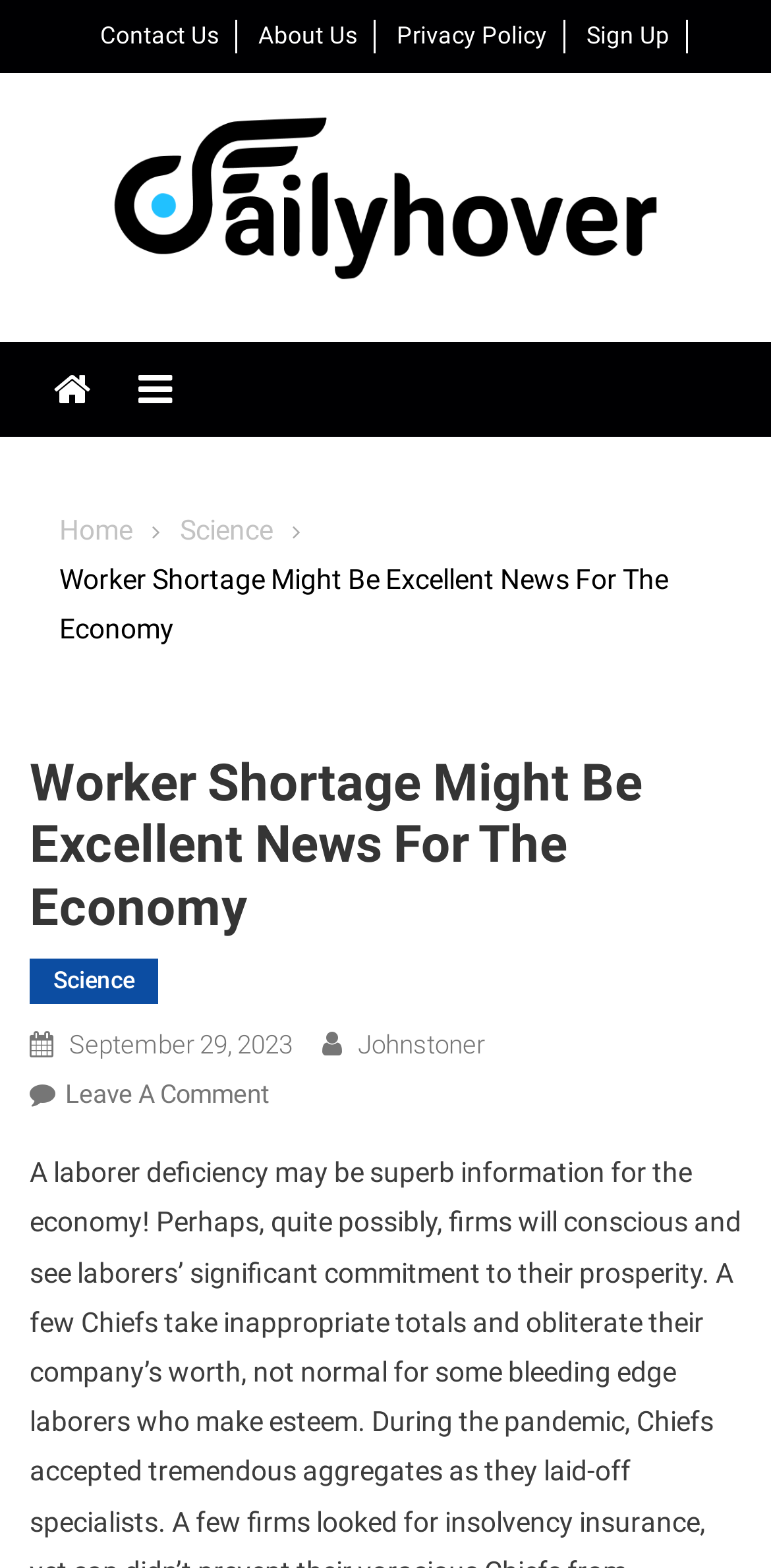Can you locate the main headline on this webpage and provide its text content?

Worker Shortage Might Be Excellent News For The Economy